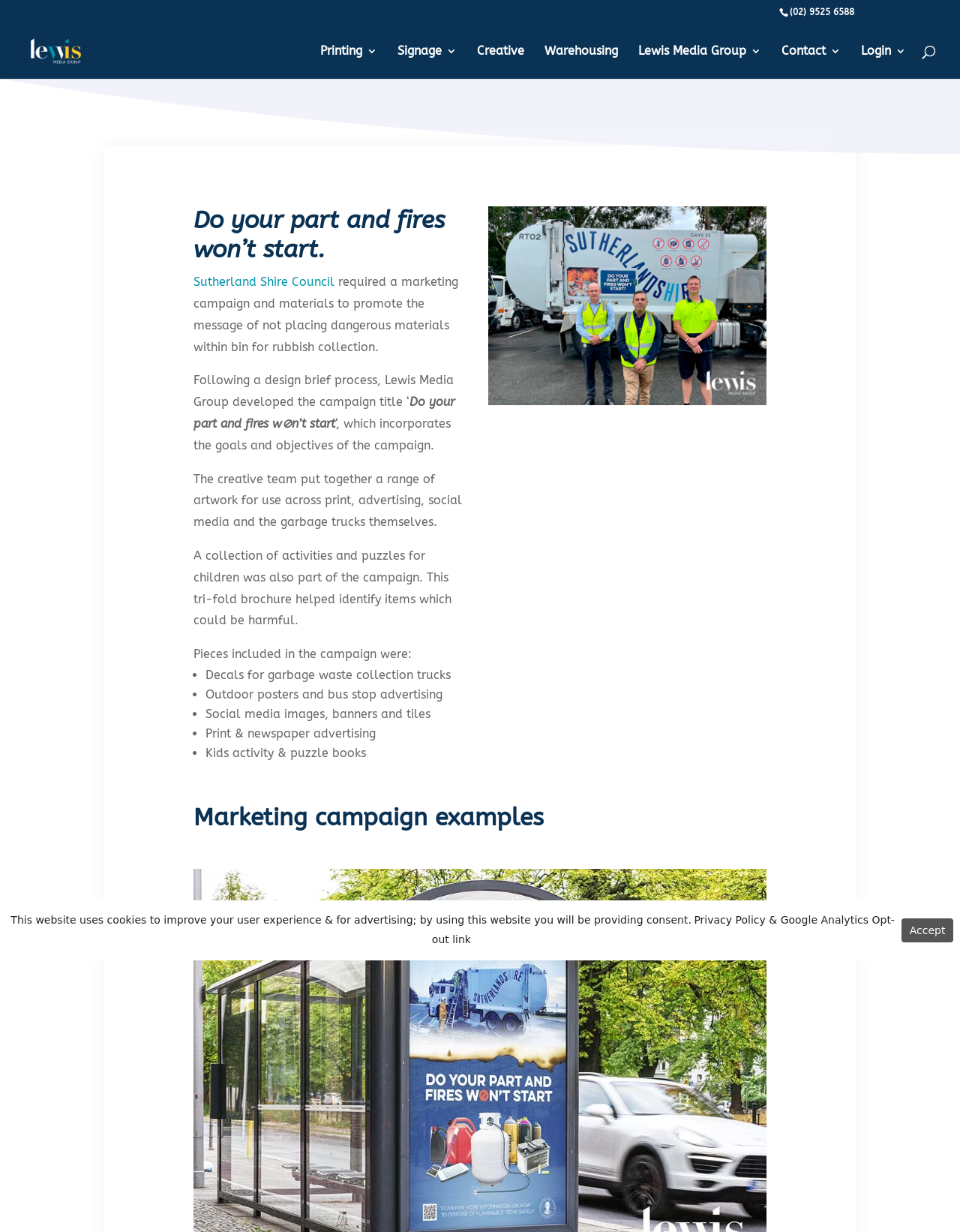What is the purpose of the tri-fold brochure?
Use the information from the screenshot to give a comprehensive response to the question.

I found the purpose of the tri-fold brochure by reading the static text element with the content 'A collection of activities and puzzles for children was also part of the campaign. This tri-fold brochure helped identify items which could be harmful.' which is located in the middle of the webpage, describing the purpose of the tri-fold brochure.